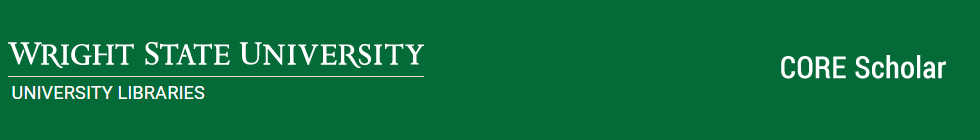Use a single word or phrase to answer the following:
What is written in bold, capital letters?

University's name